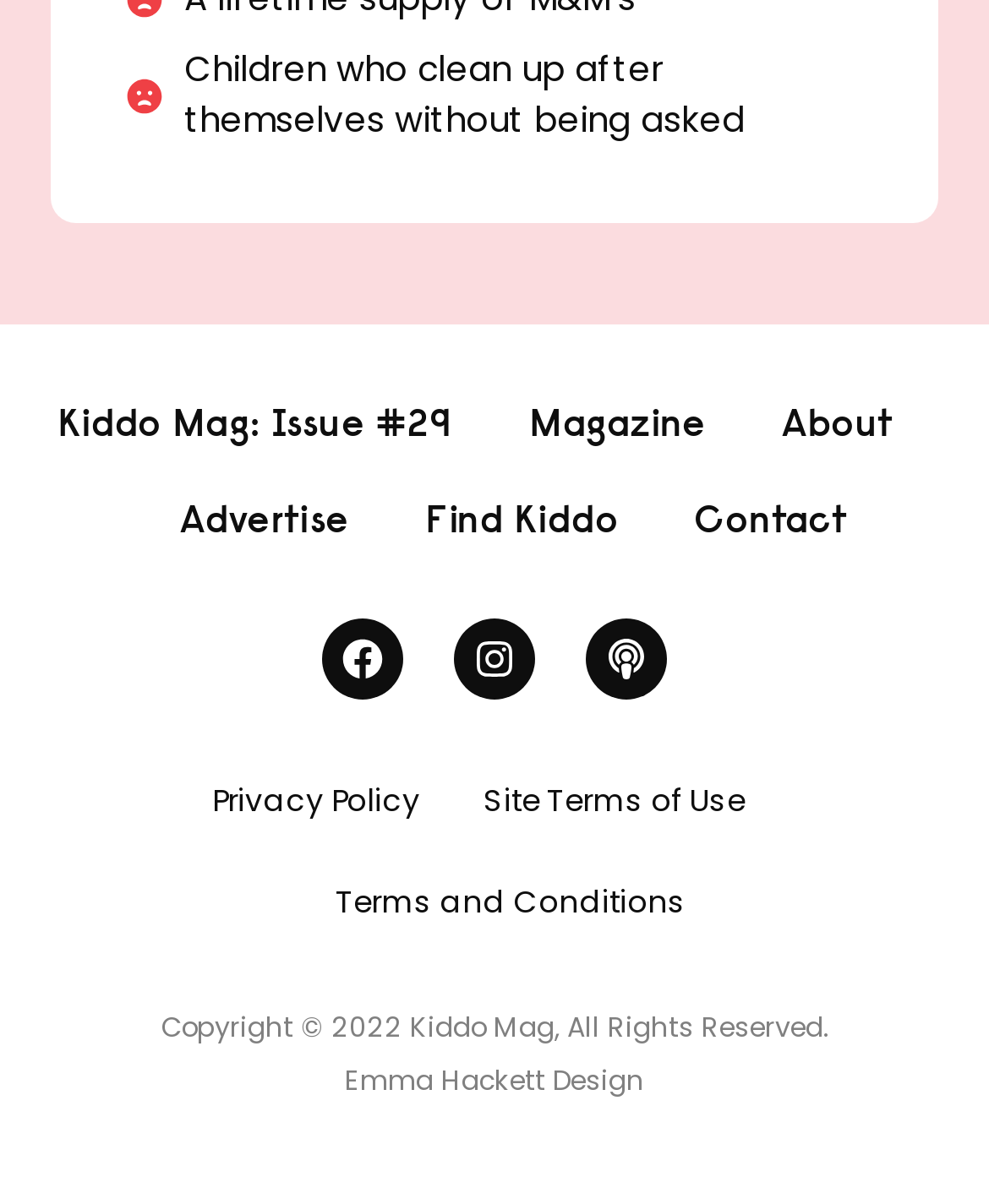Specify the bounding box coordinates of the area that needs to be clicked to achieve the following instruction: "Read Kiddo Mag: Issue #29".

[0.058, 0.312, 0.458, 0.392]